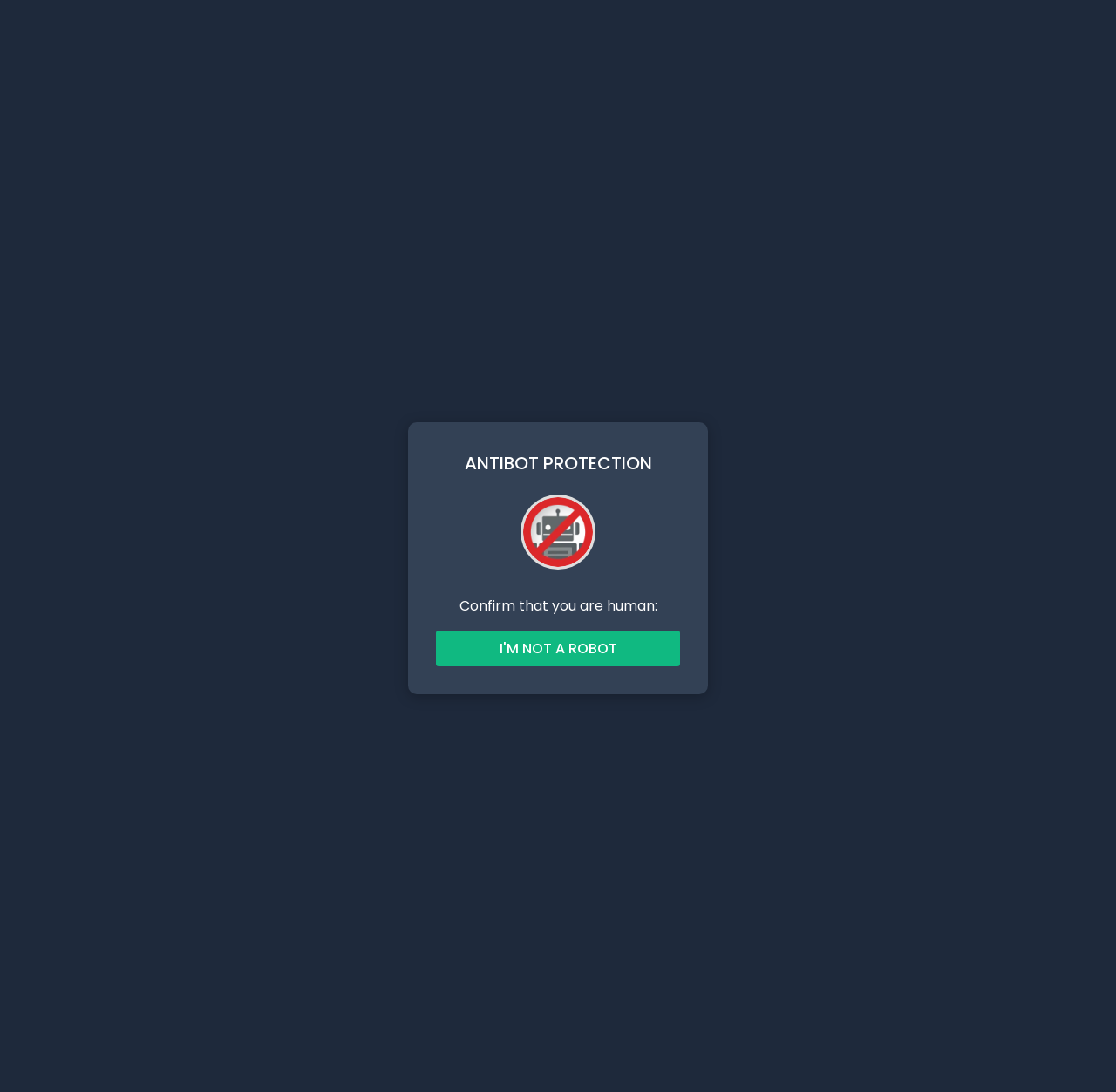Find the bounding box of the UI element described as: "4 Comments". The bounding box coordinates should be given as four float values between 0 and 1, i.e., [left, top, right, bottom].

None